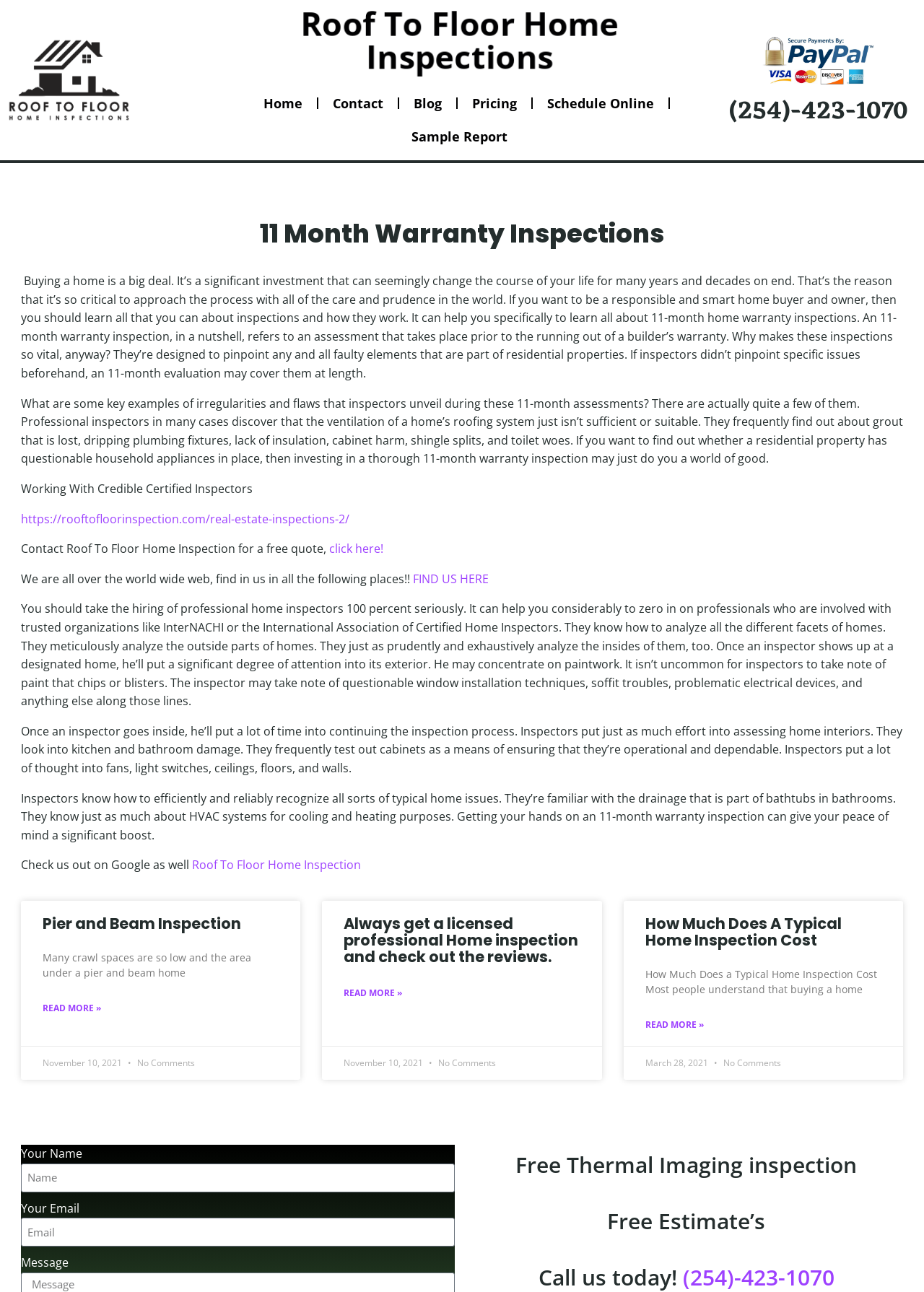Please locate the clickable area by providing the bounding box coordinates to follow this instruction: "Click the 'Roof To Floor Home Inspection' logo link".

[0.008, 0.03, 0.212, 0.094]